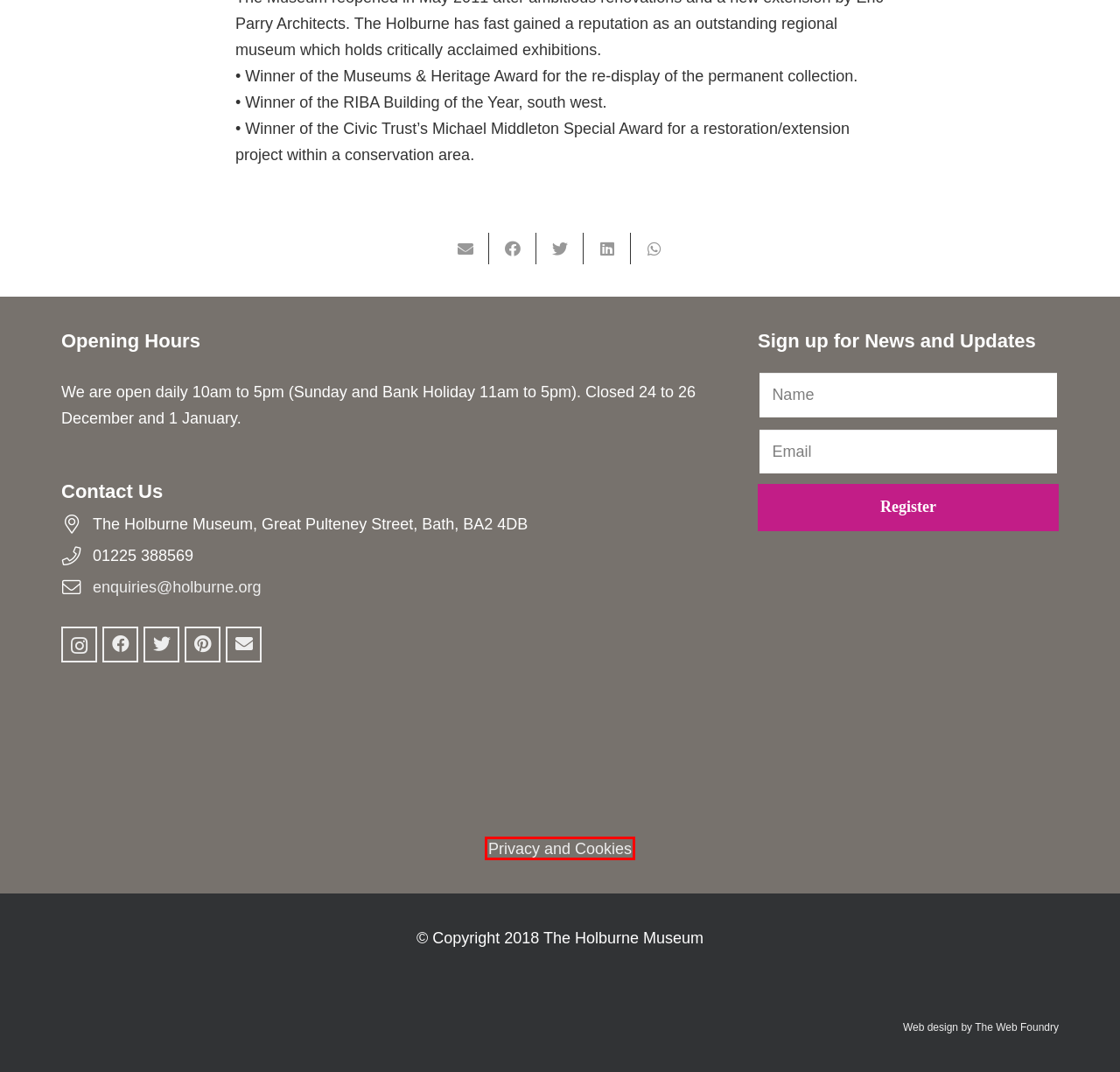Consider the screenshot of a webpage with a red bounding box and select the webpage description that best describes the new page that appears after clicking the element inside the red box. Here are the candidates:
A. What’s On - The Holburne Museum
B. Shop - The Holburne Museum
C. About Us - The Holburne Museum
D. Support Us - The Holburne Museum
E. Venue Hire - The Holburne Museum
F. Planning your visit - The Holburne Museum
G. Privacy Settings - The Holburne Museum
H. The Collection - The Holburne Museum

G